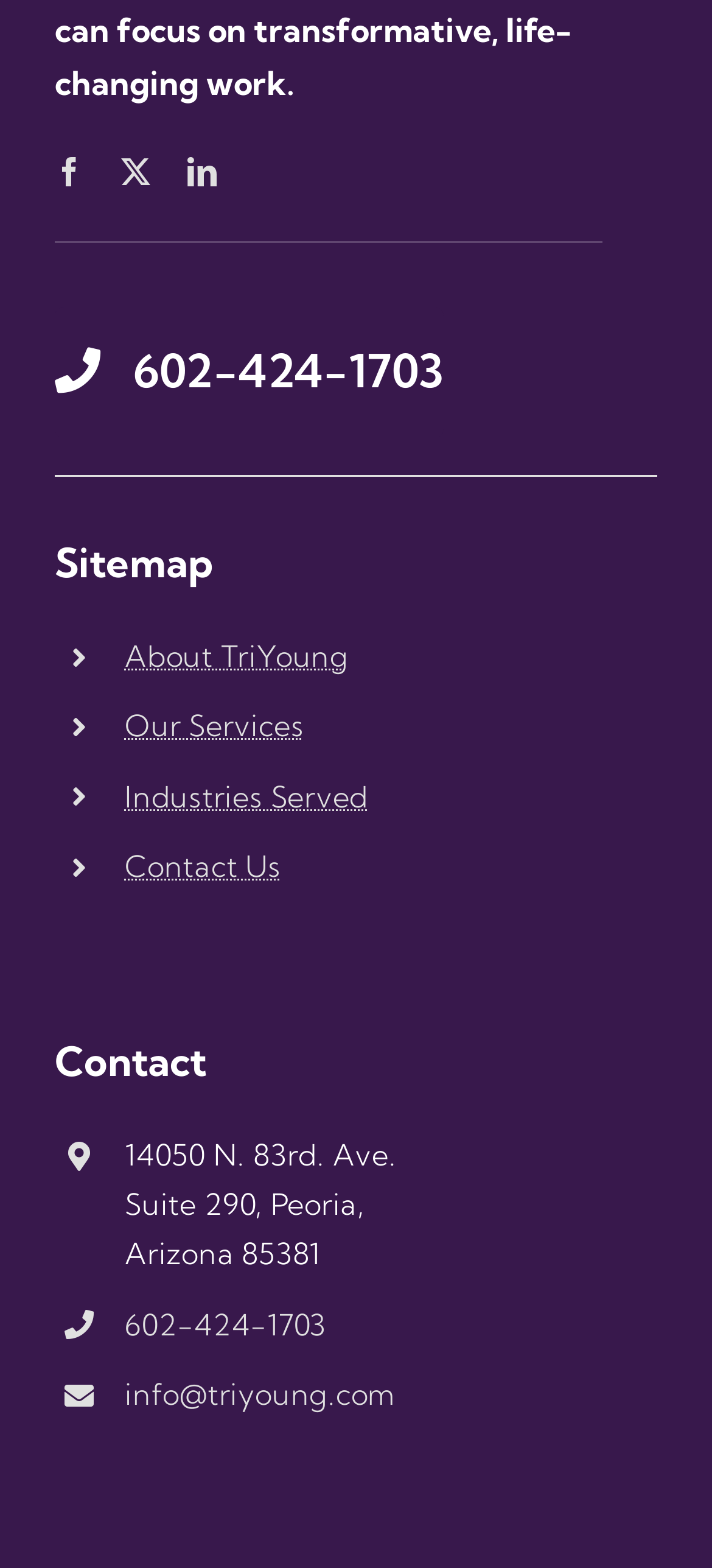Determine the bounding box coordinates for the UI element matching this description: "602-424-1703".

[0.077, 0.195, 0.624, 0.279]